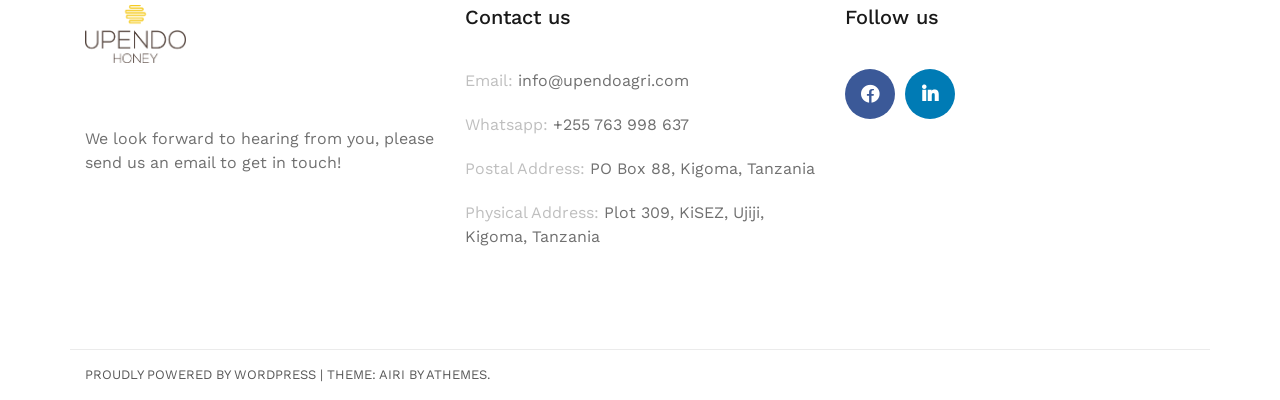Given the webpage screenshot, identify the bounding box of the UI element that matches this description: "Granada Hills Towing".

None